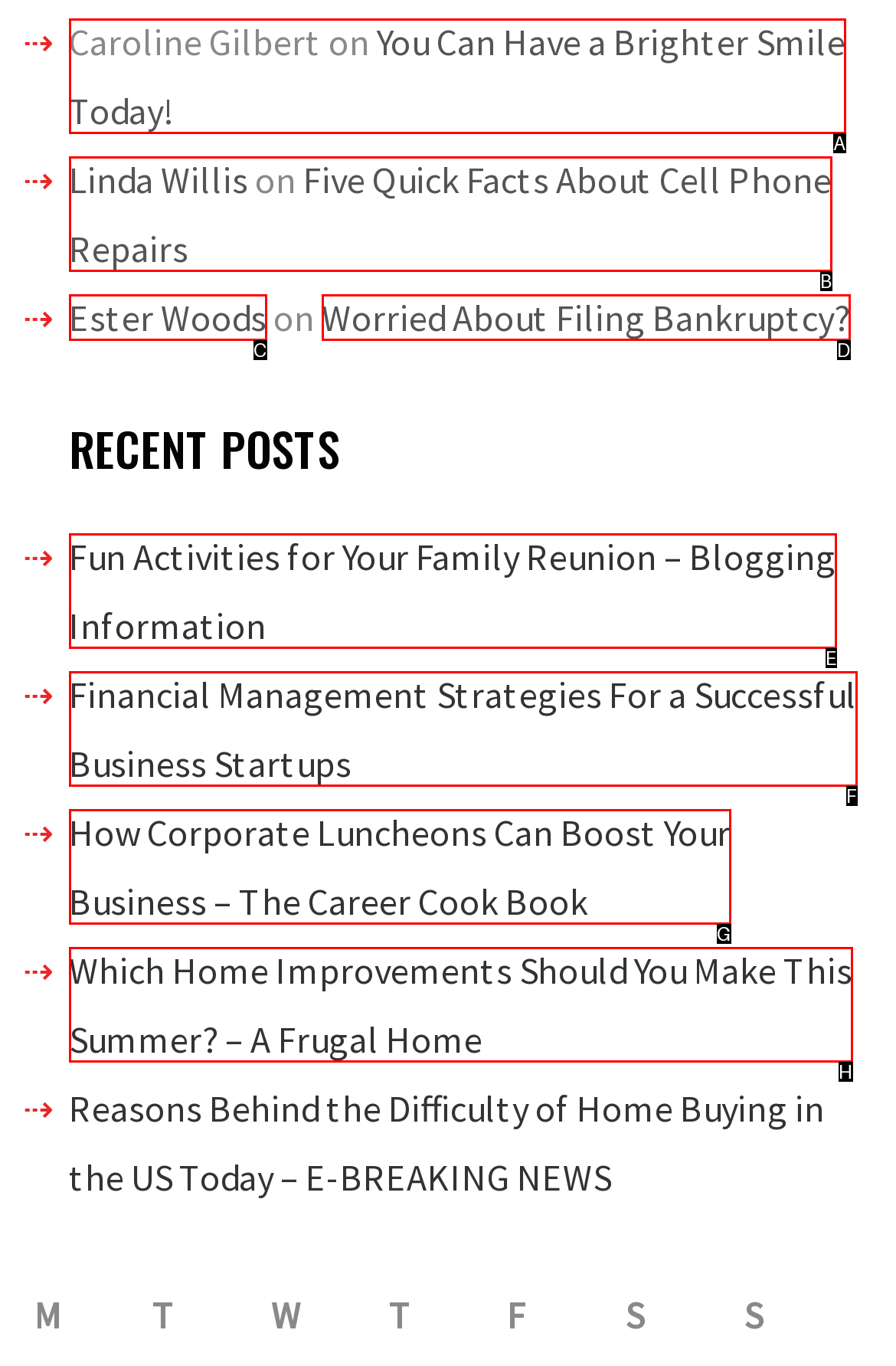Find the option that matches this description: Worried About Filing Bankruptcy?
Provide the matching option's letter directly.

D